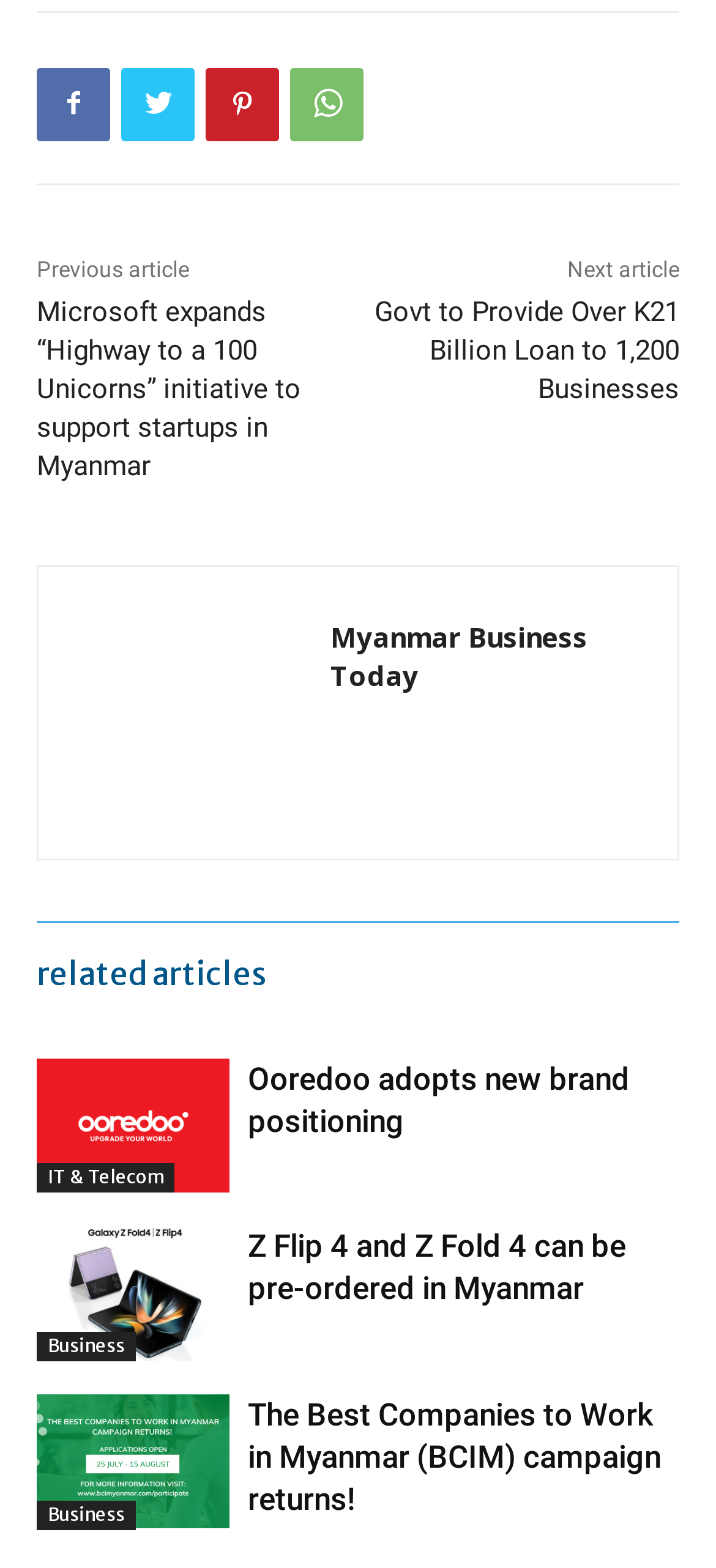Answer the question briefly using a single word or phrase: 
What is the category of the article 'Ooredoo adopts new brand positioning'?

IT & Telecom